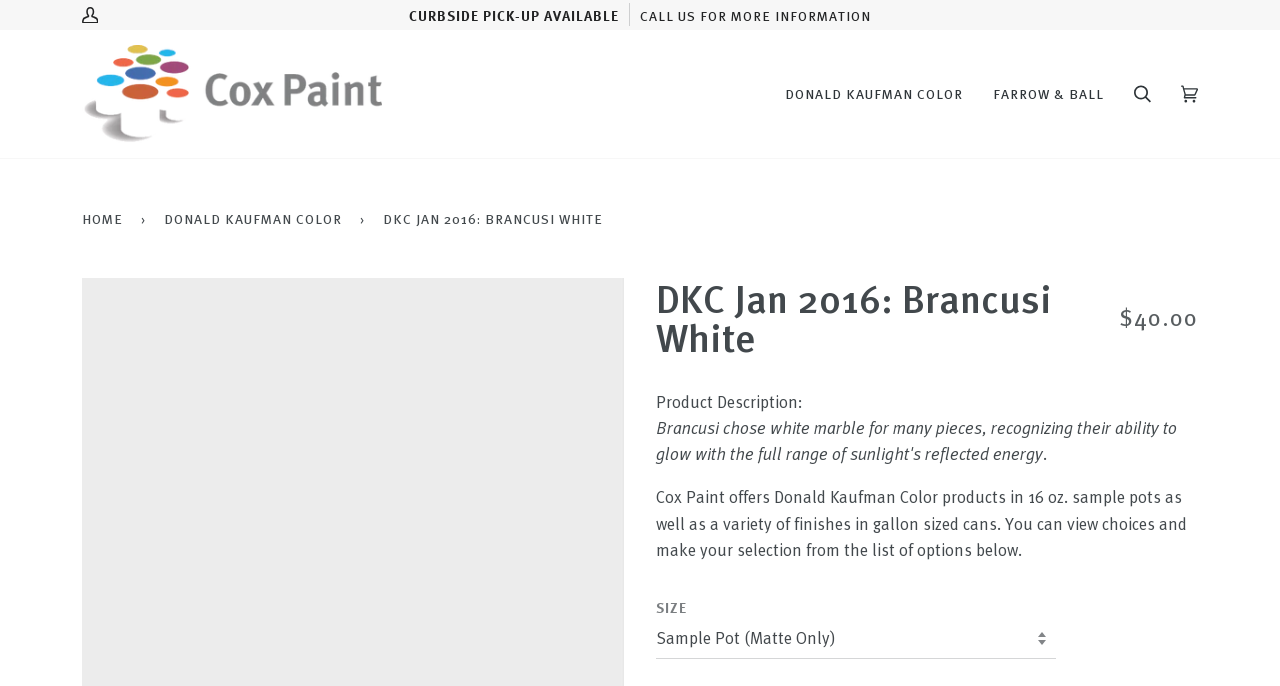What is the name of the product being described?
Provide a detailed answer to the question, using the image to inform your response.

The answer can be found by looking at the heading element with the bounding box coordinates [0.512, 0.406, 0.863, 0.52]. The text content of this element is 'DKC Jan 2016: Brancusi White', which is likely to be the name of the product being described.